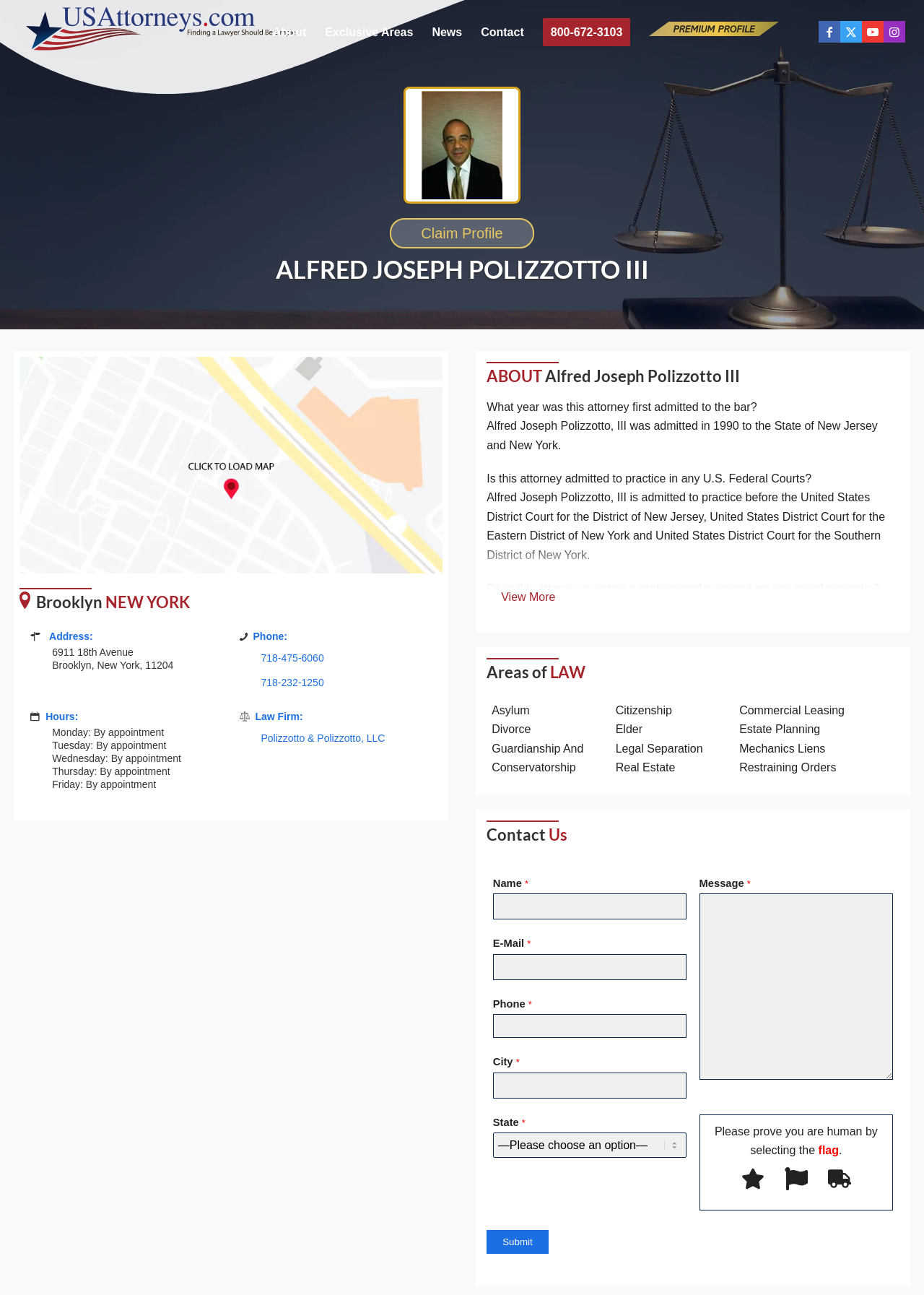What is the address of Alfred Joseph Polizzotto III's law firm?
Based on the visual content, answer with a single word or a brief phrase.

6911 18th Avenue, Brooklyn, New York, 11204